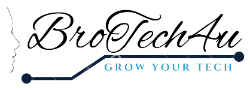Respond to the following question using a concise word or phrase: 
What does the graphical element resemble?

connection or circuit pathway